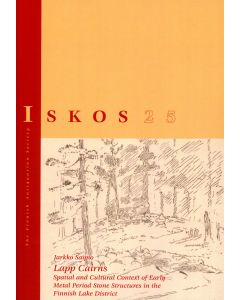What is the main theme of the book?
Using the visual information from the image, give a one-word or short-phrase answer.

Archaeology and nature